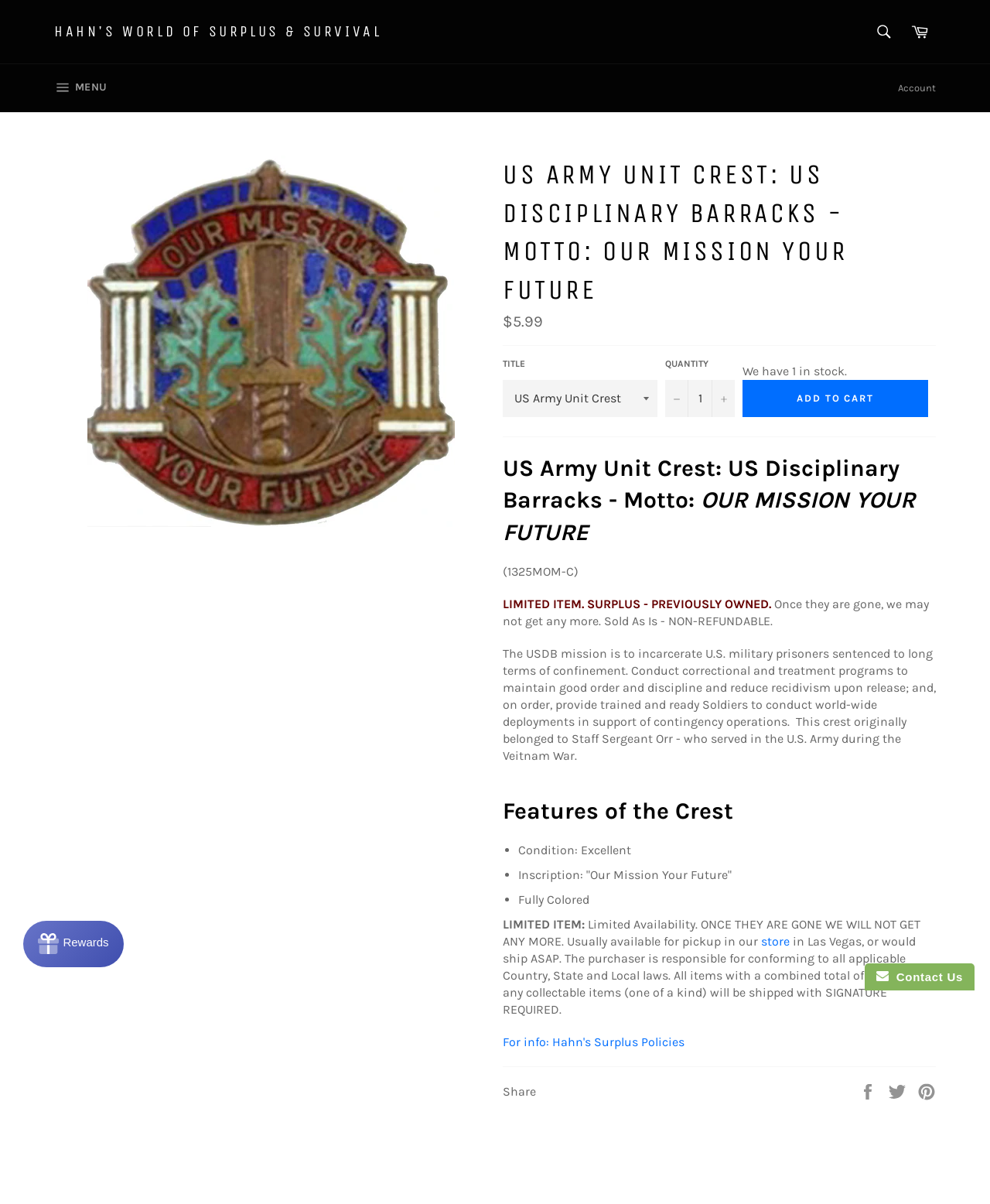What is the price of the US Army Unit Crest?
Based on the image, respond with a single word or phrase.

$5.99